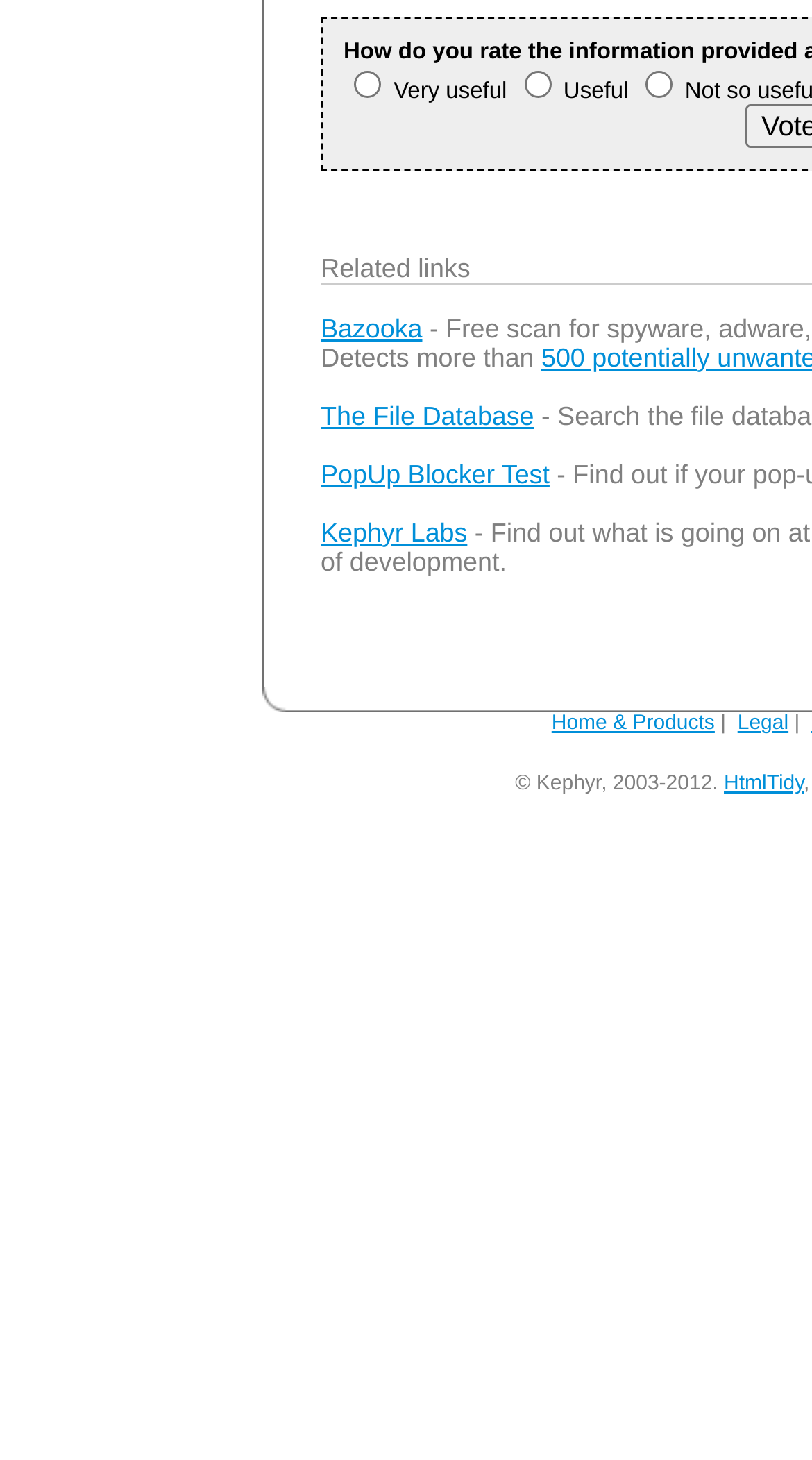Please find and report the bounding box coordinates of the element to click in order to perform the following action: "View 'Legal'". The coordinates should be expressed as four float numbers between 0 and 1, in the format [left, top, right, bottom].

[0.908, 0.488, 0.971, 0.503]